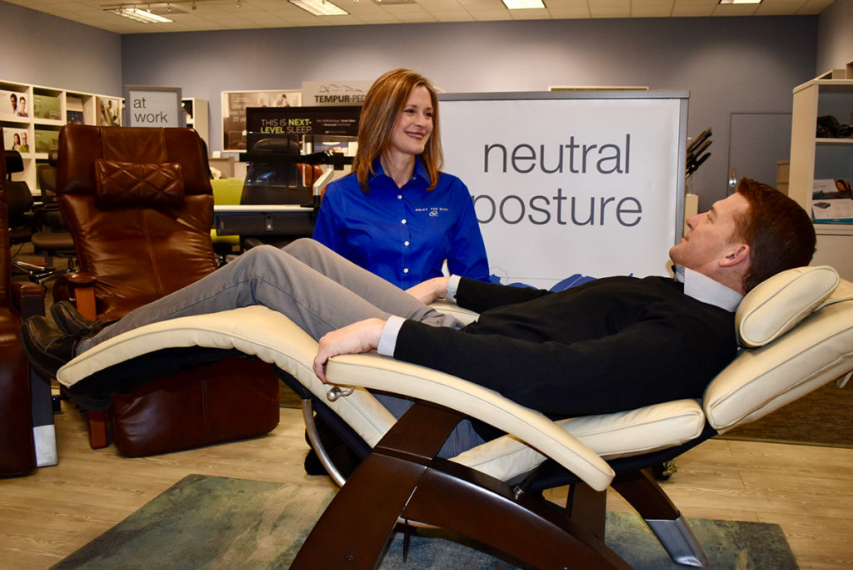With reference to the screenshot, provide a detailed response to the question below:
What is the purpose of the sign behind the sales associate?

The sign behind the sales associate reads 'neutral posture', which suggests that it is intended to highlight the importance of maintaining a neutral posture, likely in relation to the ergonomic seating options being discussed.